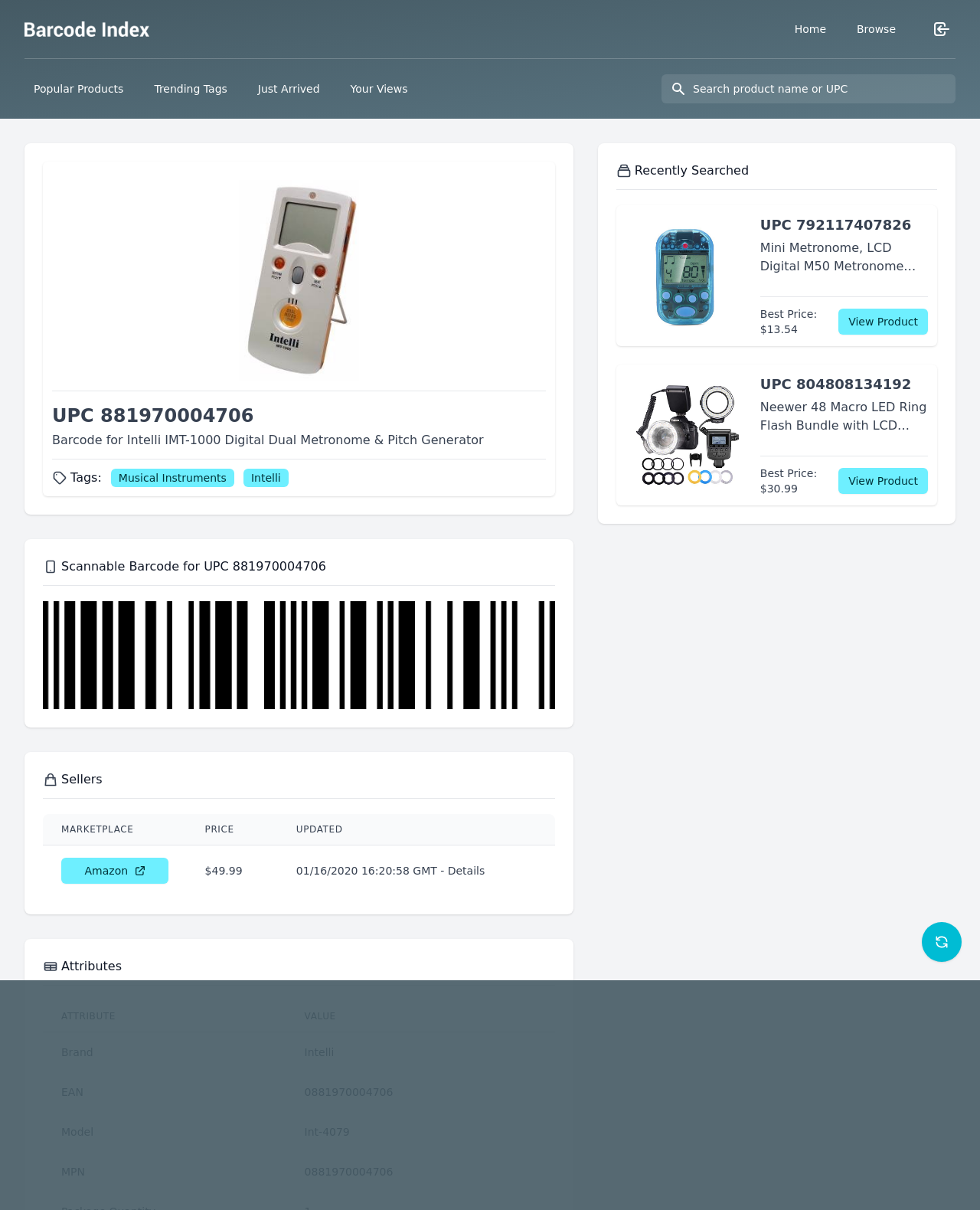What is the product name of UPC 881970004706?
Refer to the image and give a detailed response to the question.

I found the product name by looking at the heading element that says 'Barcode for Intelli IMT-1000 Digital Dual Metronome & Pitch Generator' which is a child element of the element with the UPC number 881970004706.